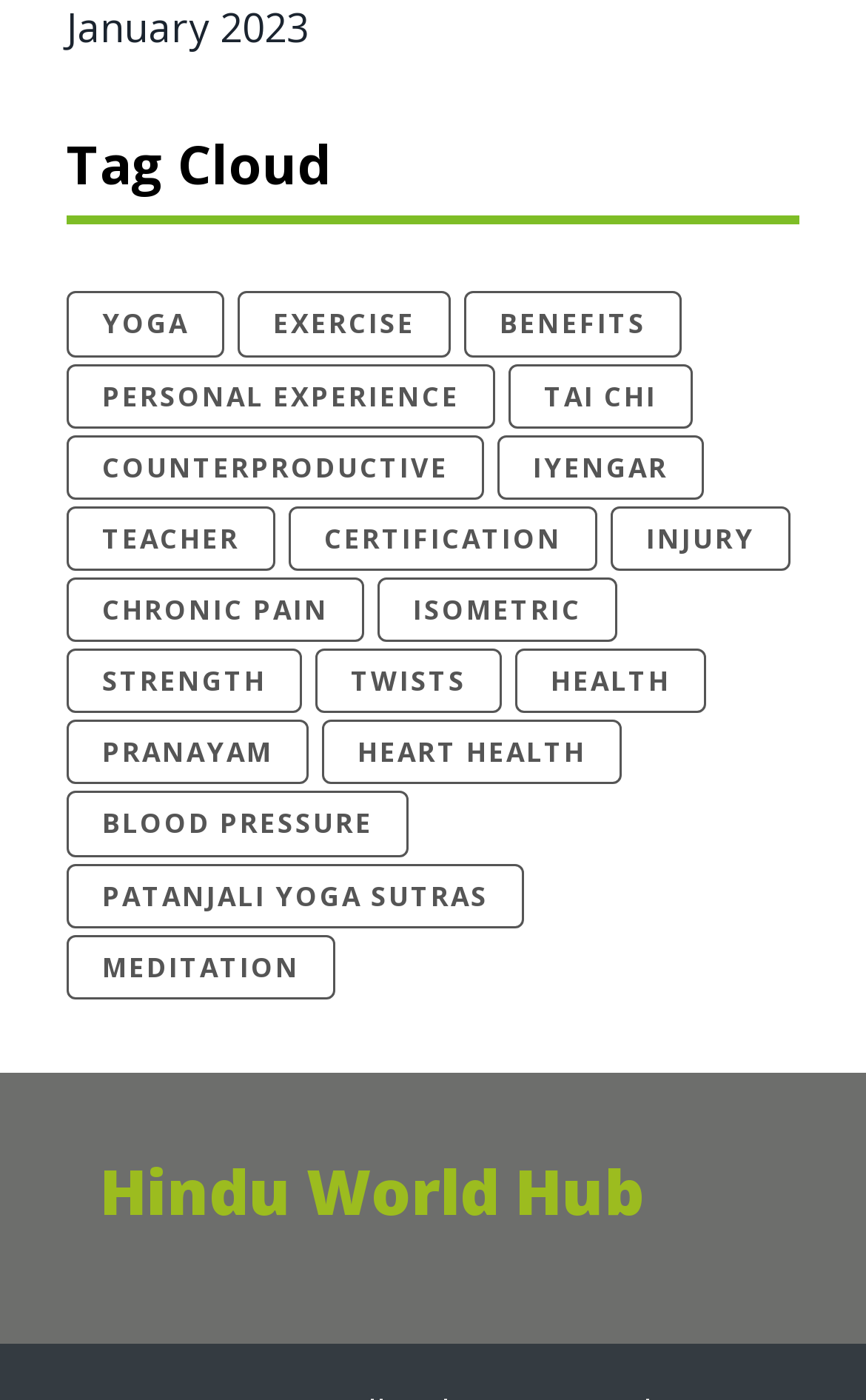What is the purpose of the link 'HEART HEALTH'?
Your answer should be a single word or phrase derived from the screenshot.

To provide information on heart health